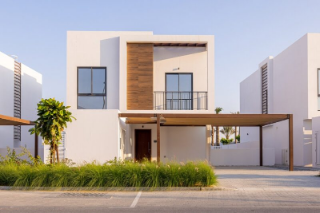Answer the question below using just one word or a short phrase: 
What is the purpose of the image?

To showcase a luxury villa plot